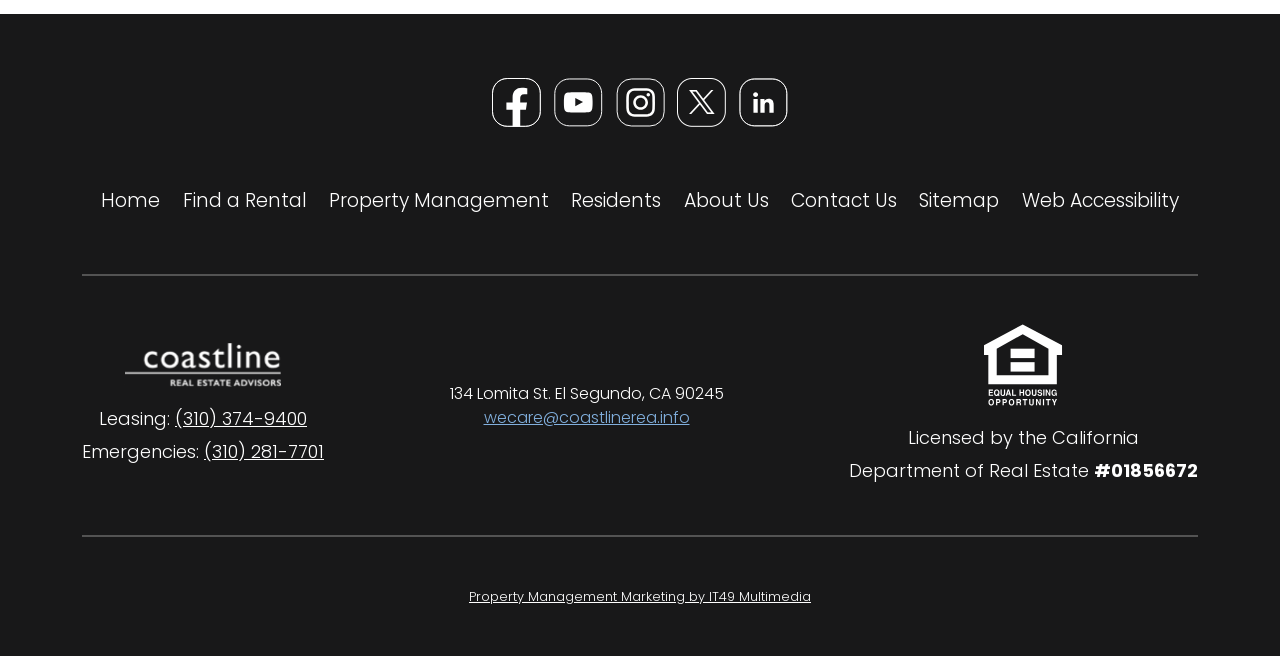Determine the bounding box coordinates of the target area to click to execute the following instruction: "Open Facebook page."

[0.379, 0.12, 0.428, 0.194]